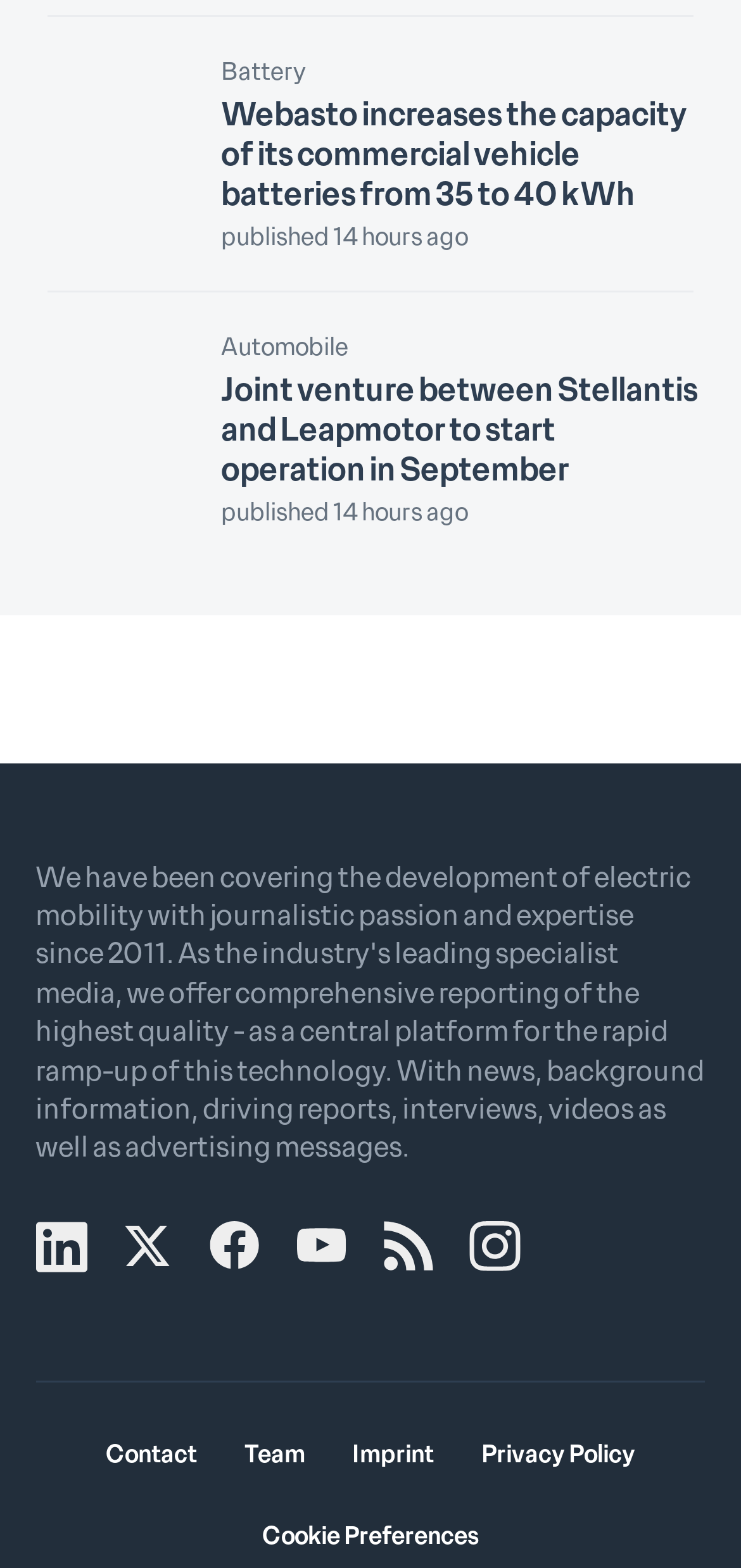Determine the coordinates of the bounding box for the clickable area needed to execute this instruction: "Contact the team".

[0.143, 0.916, 0.266, 0.938]